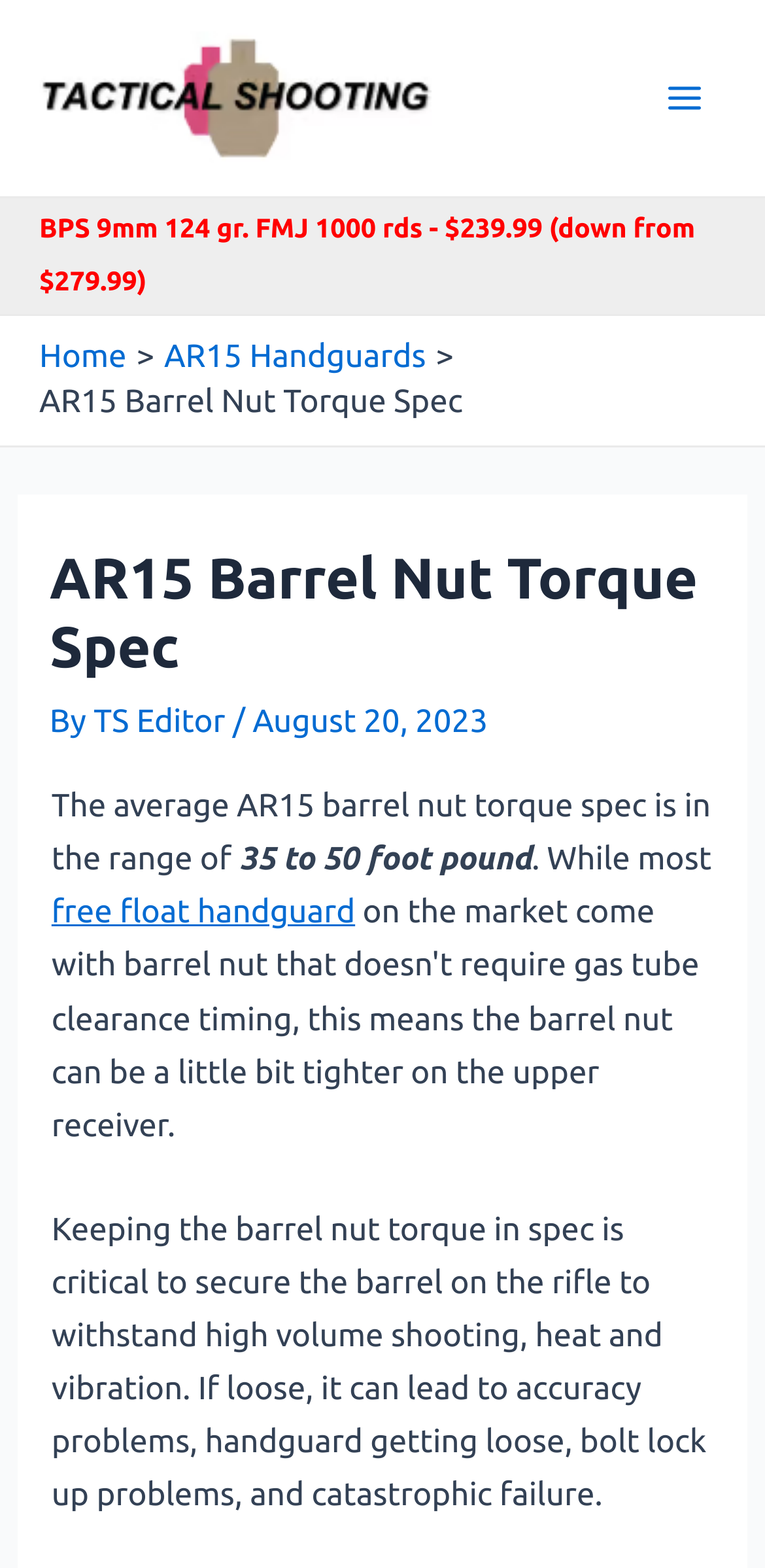Present a detailed account of what is displayed on the webpage.

The webpage is about AR15 barrel nut torque specifications, with a focus on the importance of using a torque wrench to apply the correct amount of force. At the top left, there is a logo image and a link to "Tactical Shooting". On the top right, there is a button labeled "Main Menu" with an accompanying image.

Below the logo, there is a promotional link to a product, "BPS 9mm 124 gr. FMJ 1000 rds", with a discounted price. Next to it, there is a navigation section labeled "Breadcrumbs" with links to "Home" and "AR15 Handguards".

The main content of the webpage is divided into sections. The first section has a heading "AR15 Barrel Nut Torque Spec" with the author's name and date "August 20, 2023" below it. The text explains that the average AR15 barrel nut torque spec is between 35 to 50 foot pounds and highlights the importance of keeping the barrel nut torque in spec to prevent accuracy problems and catastrophic failure.

There is a link to "free float handguard" in the middle of the text, which suggests that the webpage may be discussing the relationship between barrel nut torque and handguard installation. Overall, the webpage appears to be an informative article about AR15 barrel nut torque specifications and their importance in rifle maintenance.